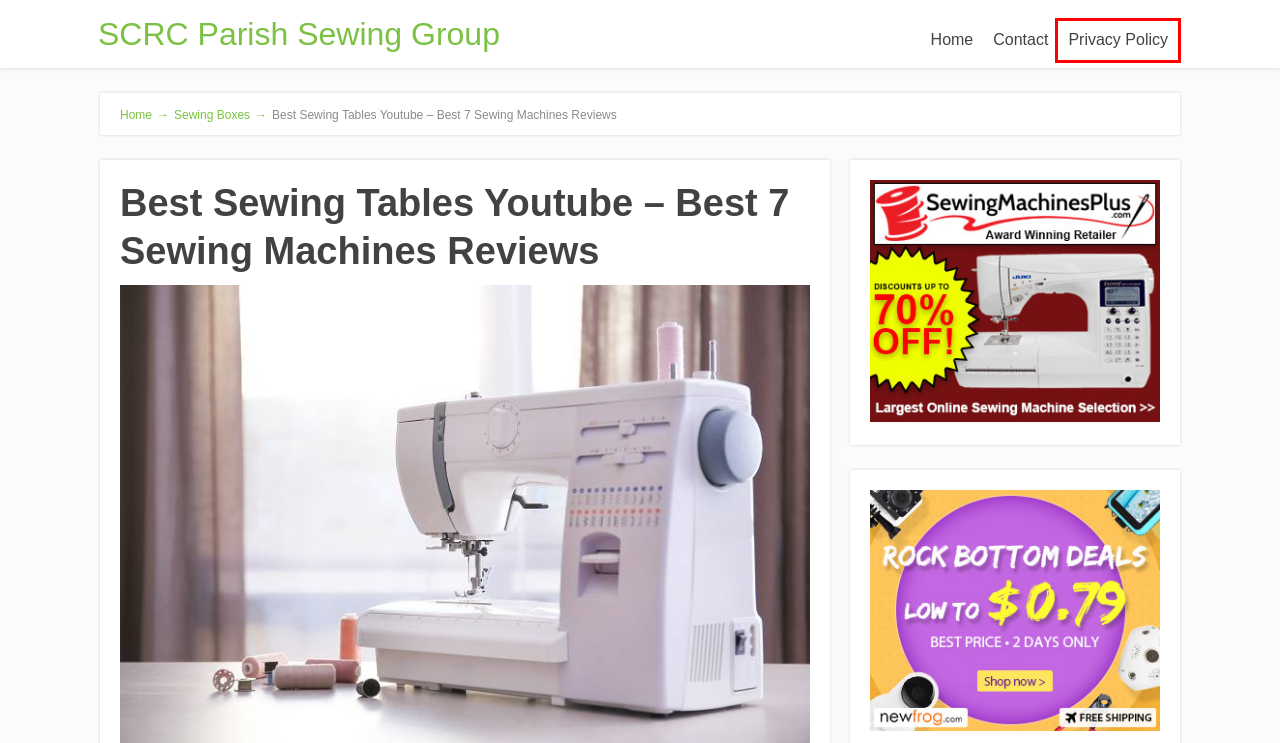You are provided with a screenshot of a webpage where a red rectangle bounding box surrounds an element. Choose the description that best matches the new webpage after clicking the element in the red bounding box. Here are the choices:
A. Sewing Boxes - SCRC Parish Sewing Group
B. Sewing Boxes Archives - SCRC Parish Sewing Group
C. Needles - SCRC Parish Sewing Group
D. Contact - SCRC Parish Sewing Group
E. Privacy Policy - SCRC Parish Sewing Group
F. Welcome to the SCRC Parish Sewing Group - Helping Sew The World a Better Place
G. Sewing Lesson Links - SCRC Parish Sewing Group
H. Scissors - SCRC Parish Sewing Group

E